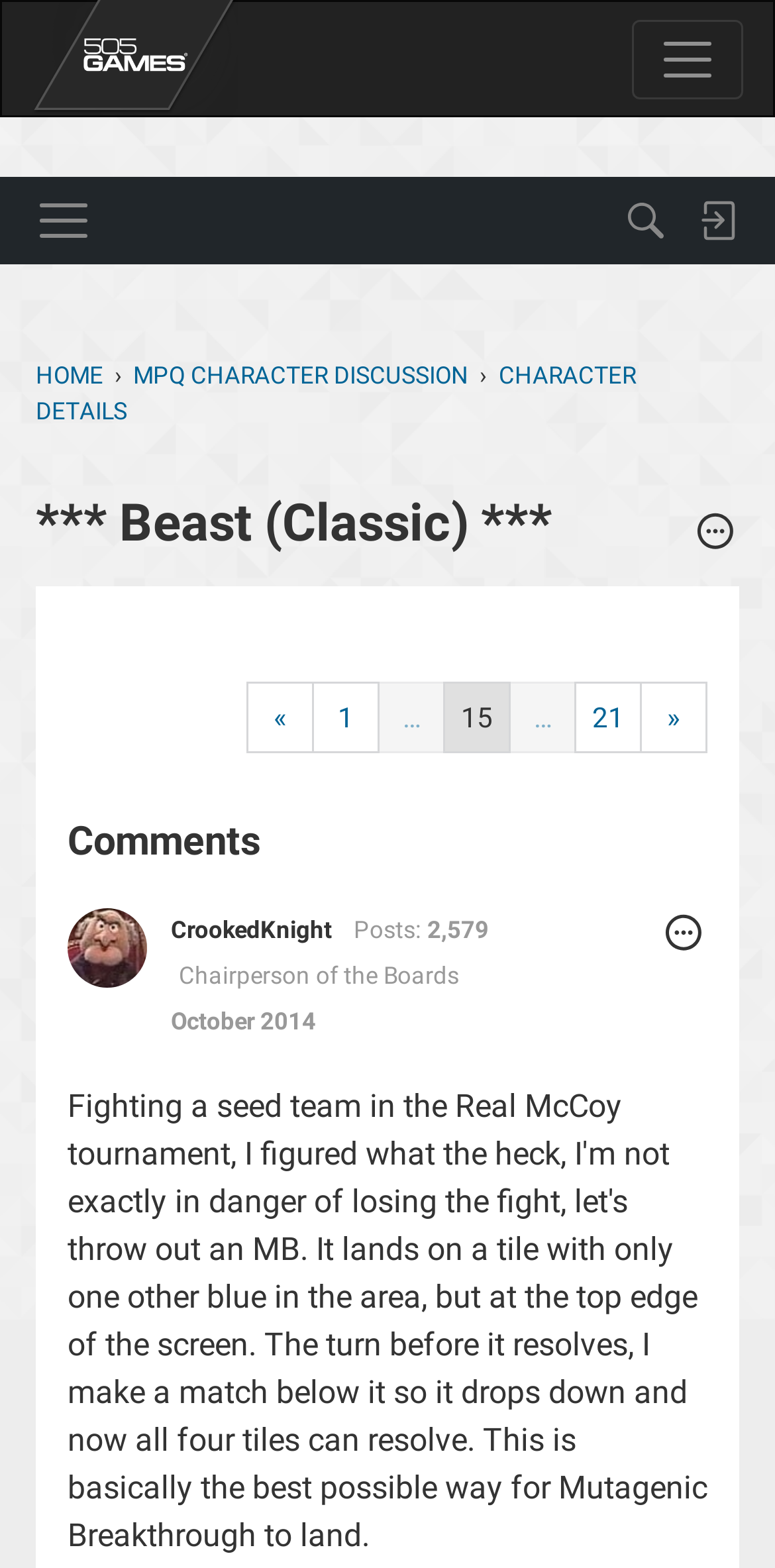Deliver a detailed narrative of the webpage's visual and textual elements.

This webpage appears to be a forum discussion page, specifically page 15 of a thread about Beast (Classic) in the MPQ CHARACTER DISCUSSION section. 

At the top left, there is a link to the homepage. Next to it, there is a breadcrumb navigation menu showing the path to the current page. The menu includes links to the HOME, MPQ CHARACTER DISCUSSION, and CHARACTER DETAILS pages. 

On the top right, there are several buttons, including a toggle navigation button, a search button with a magnifying glass icon, a sign-in link, and a menu button. 

Below the top navigation bar, there is a heading that displays the title of the thread, "*** Beast (Classic) ***". 

To the right of the thread title, there is an options button. 

Below the thread title, there is a pagination navigation menu that allows users to navigate to previous or next pages of the thread. The current page is page 15, and there are links to pages 1 and 21 as well. 

The main content of the page is a comments section, which is headed by a "Comments" heading. The first comment is from a user named "CrookedKnight", who has a profile picture displayed next to their username. The comment includes the user's post count, a title "Chairperson of the Boards", and the date and time of the post. There is also an options button next to the comment.